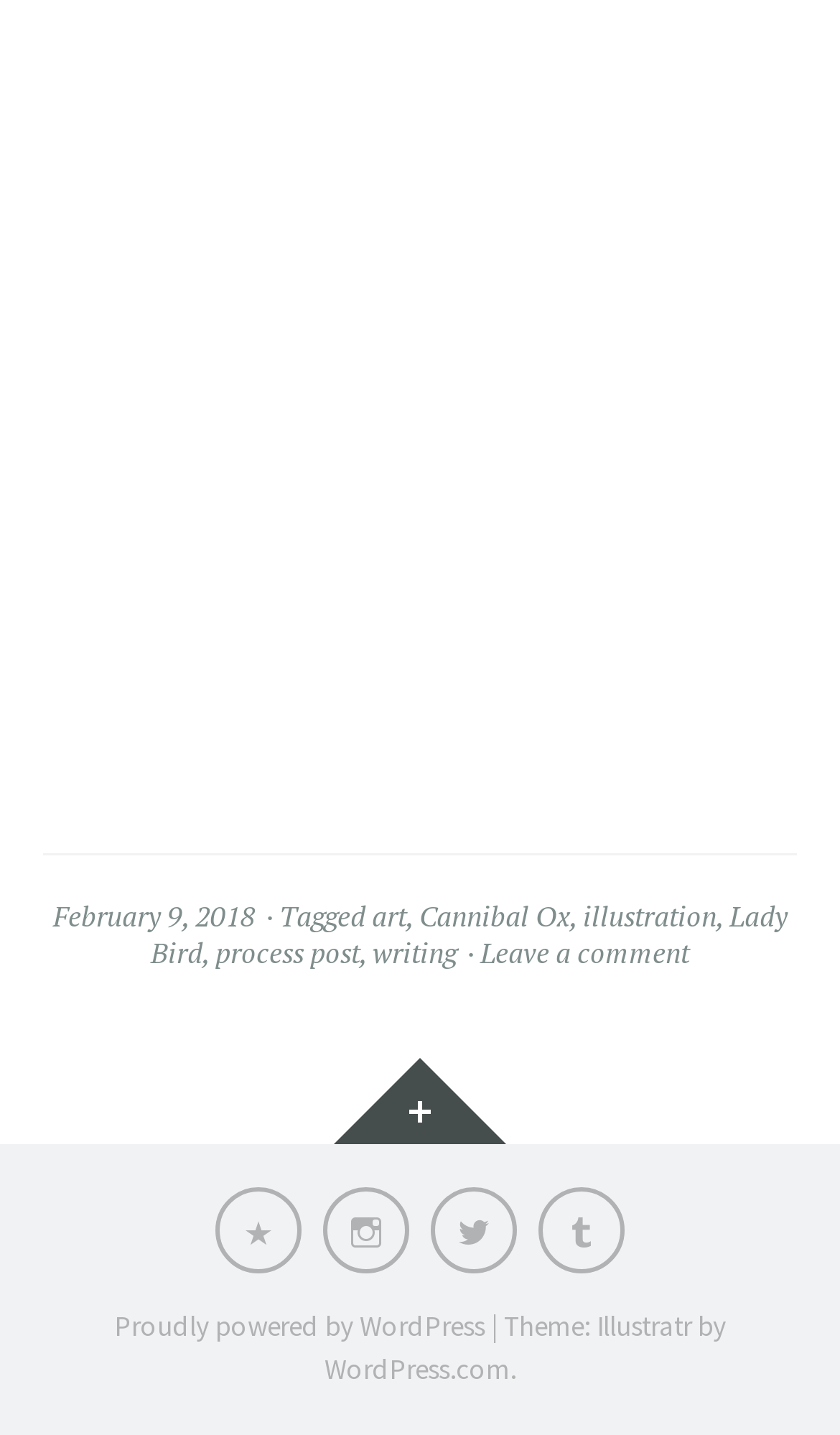Please determine the bounding box coordinates of the element to click in order to execute the following instruction: "View the author's Instagram profile". The coordinates should be four float numbers between 0 and 1, specified as [left, top, right, bottom].

[0.385, 0.827, 0.487, 0.887]